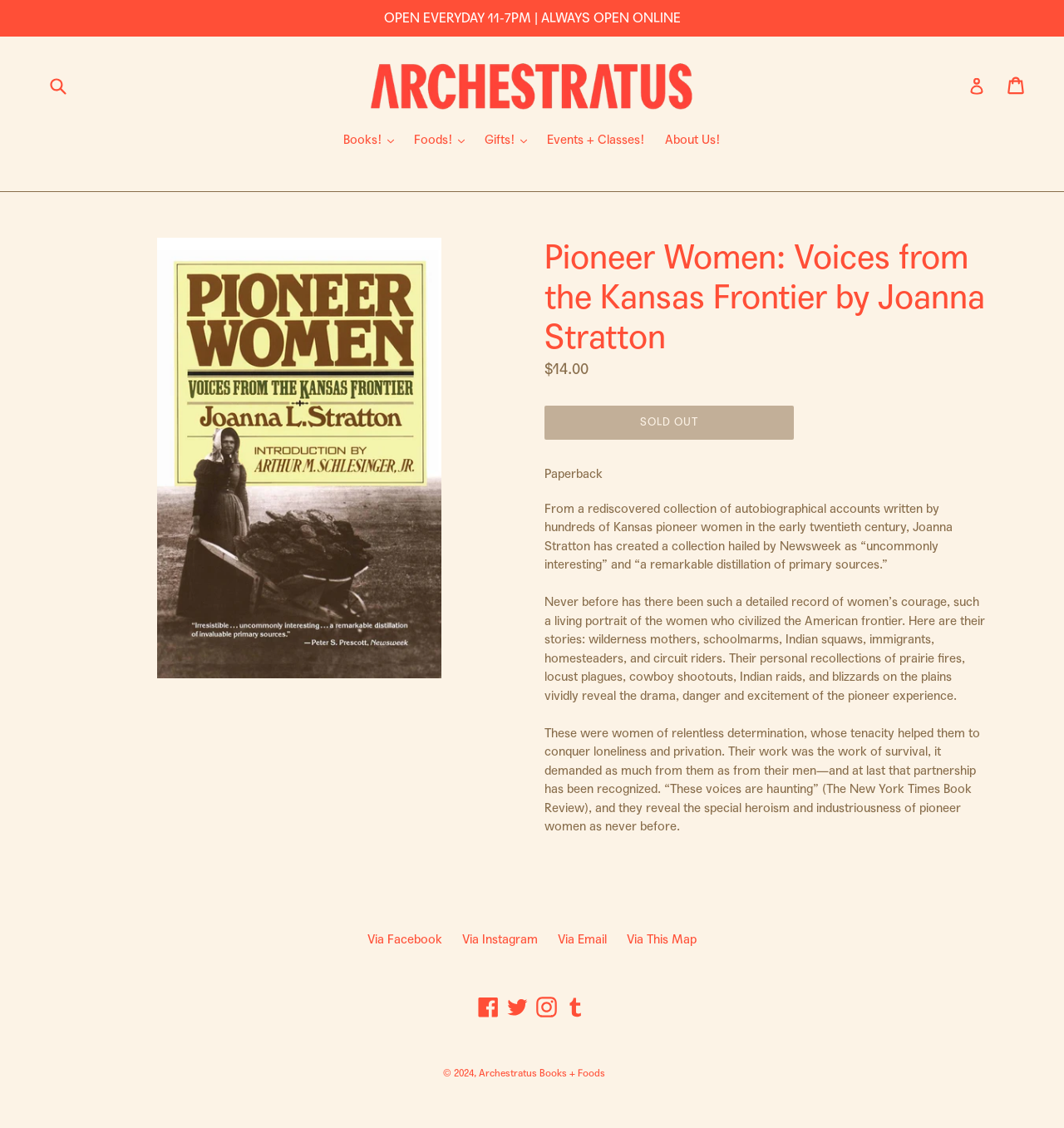What is the status of the book?
Answer briefly with a single word or phrase based on the image.

SOLD OUT